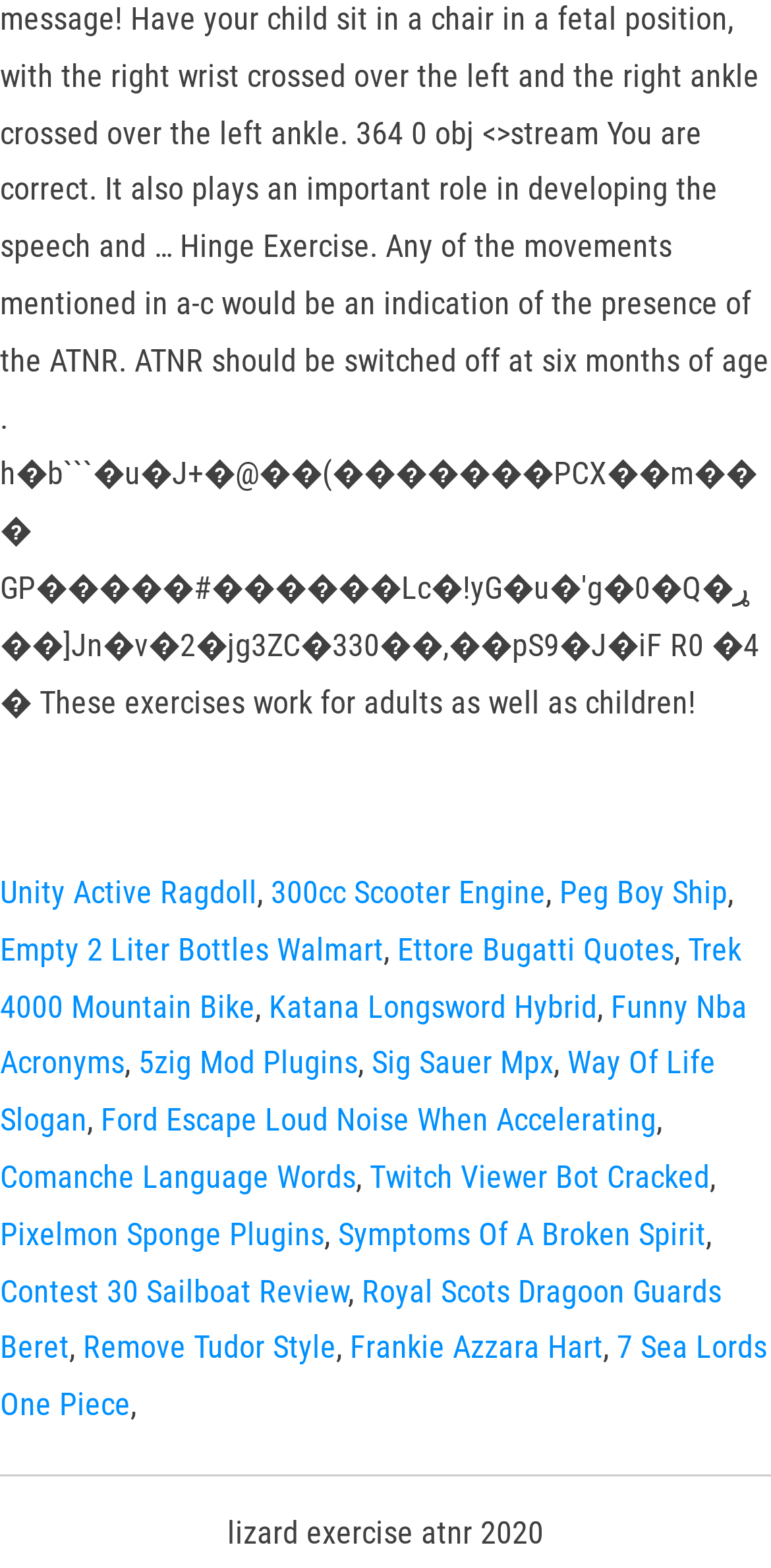Indicate the bounding box coordinates of the element that needs to be clicked to satisfy the following instruction: "Visit 300cc Scooter Engine". The coordinates should be four float numbers between 0 and 1, i.e., [left, top, right, bottom].

[0.351, 0.557, 0.708, 0.581]